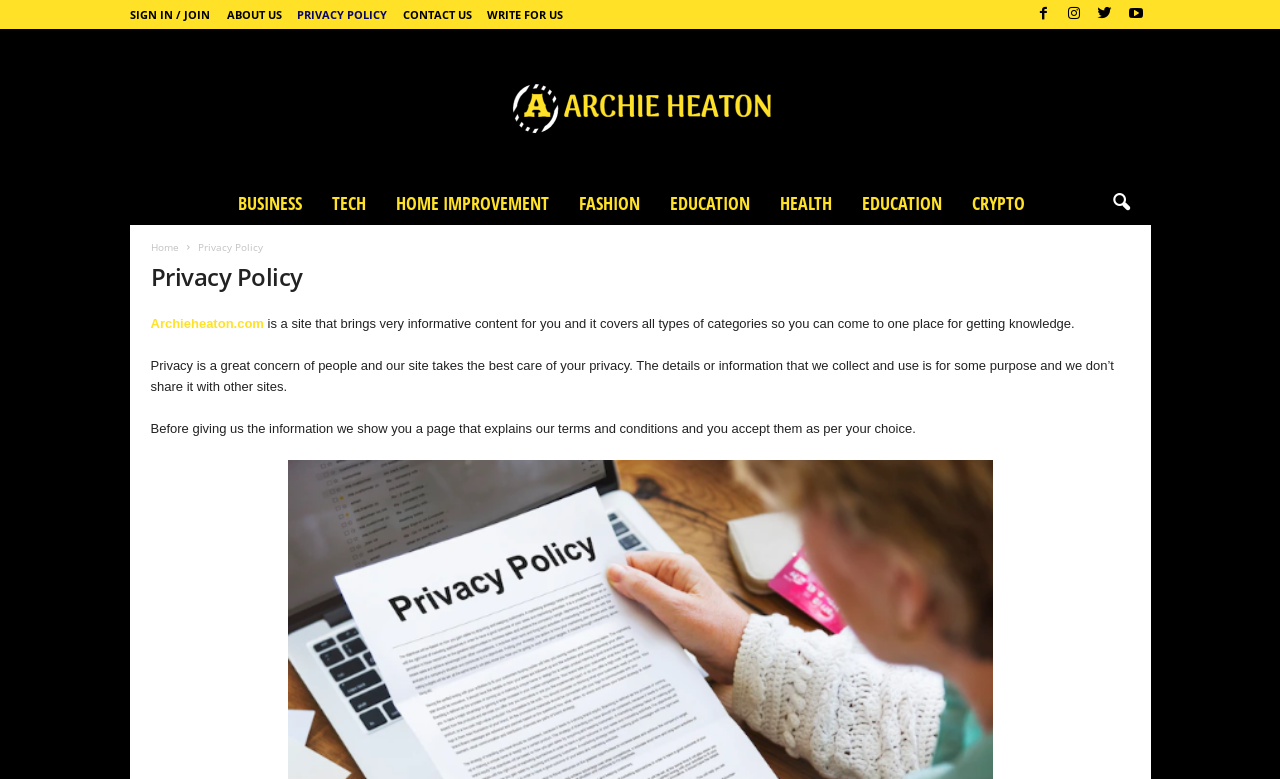Describe all the significant parts and information present on the webpage.

This webpage is about the privacy policy of Archie Heaton, a website that provides informative content across various categories. At the top, there is a navigation menu with links to "SIGN IN / JOIN", "ABOUT US", "PRIVACY POLICY", "CONTACT US", and "WRITE FOR US". On the right side of the navigation menu, there are four social media icons.

Below the navigation menu, there is a large header with the title "Privacy Policy" and a subtitle "Archie Heaton". Underneath the header, there is a brief description of the website, stating that it provides informative content across various categories.

The main content of the webpage is divided into sections. The first section explains the website's privacy policy, stating that the website takes care of users' privacy and only collects information for specific purposes. The section also mentions that the website does not share user information with other sites.

The second section explains that before collecting user information, the website displays a page explaining its terms and conditions, which users can accept or decline at their discretion.

On the left side of the webpage, there is a sidebar with links to various categories, including "BUSINESS", "TECH", "HOME IMPROVEMENT", "FASHION", "EDUCATION", "HEALTH", and "CRYPTO". At the bottom of the sidebar, there is a search icon.